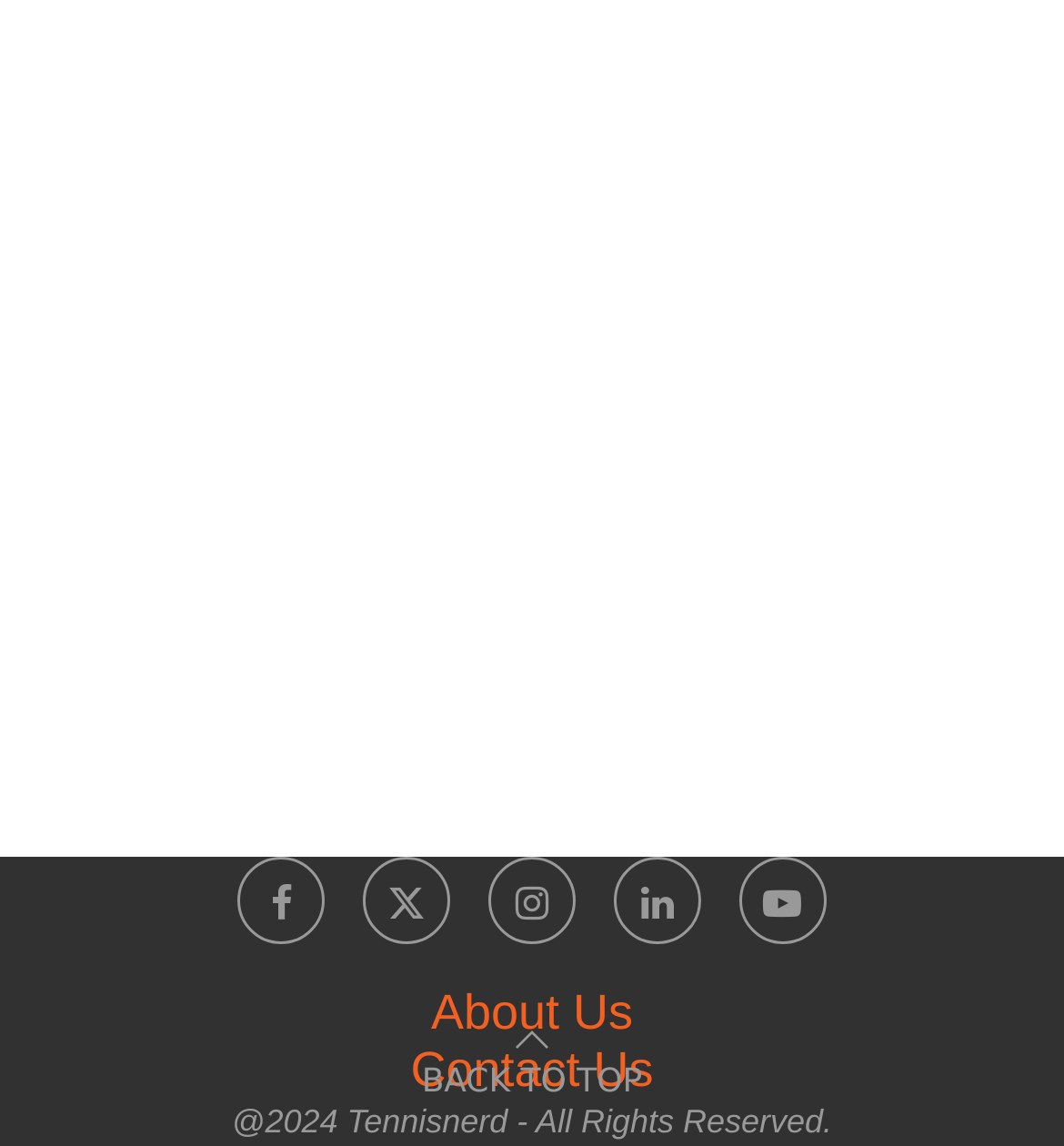From the webpage screenshot, identify the region described by Back To Top. Provide the bounding box coordinates as (top-left x, top-left y, bottom-right x, bottom-right y), with each value being a floating point number between 0 and 1.

[0.396, 0.92, 0.604, 0.959]